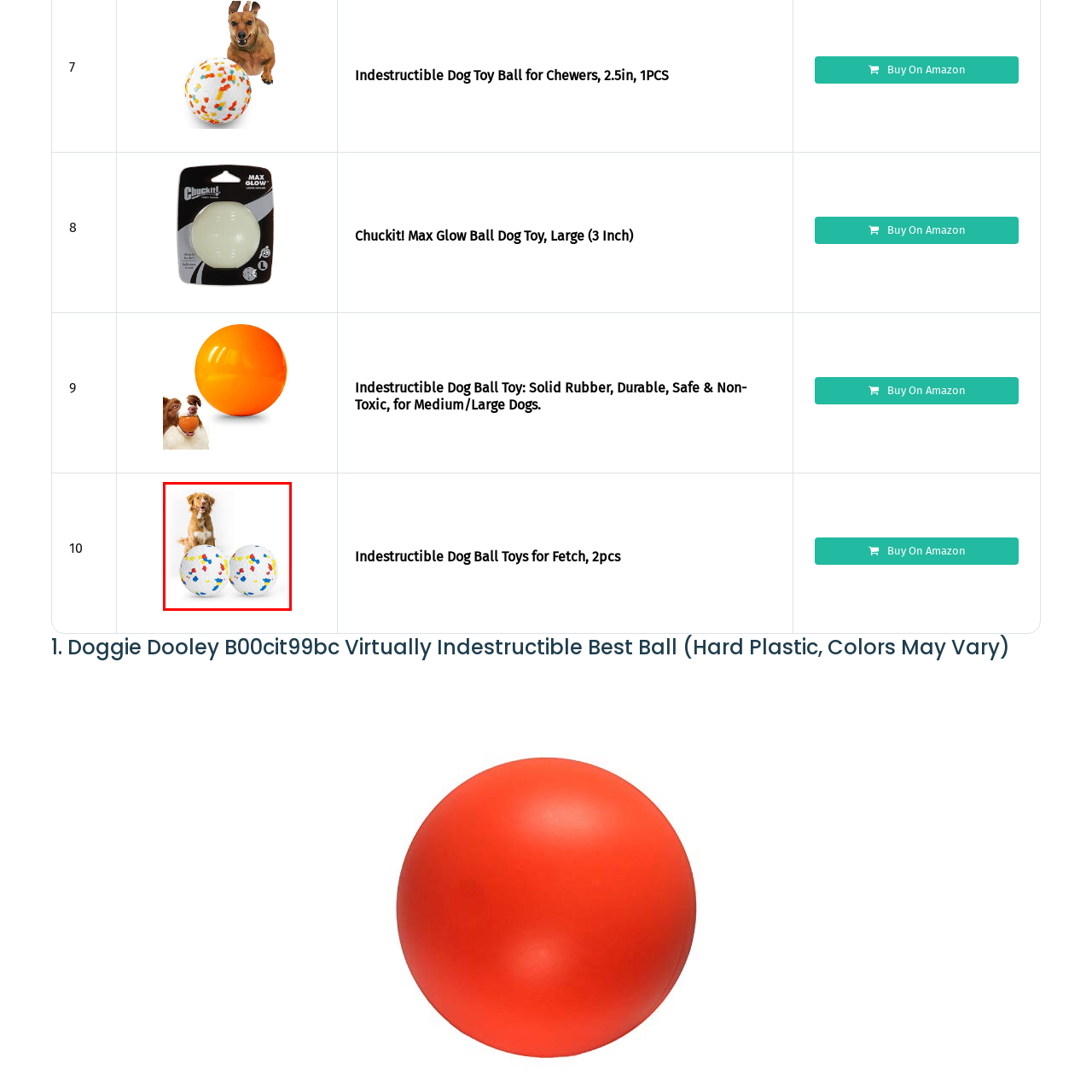Direct your attention to the image marked by the red boundary, What is the primary color of the balls in the image? Provide a single word or phrase in response.

White